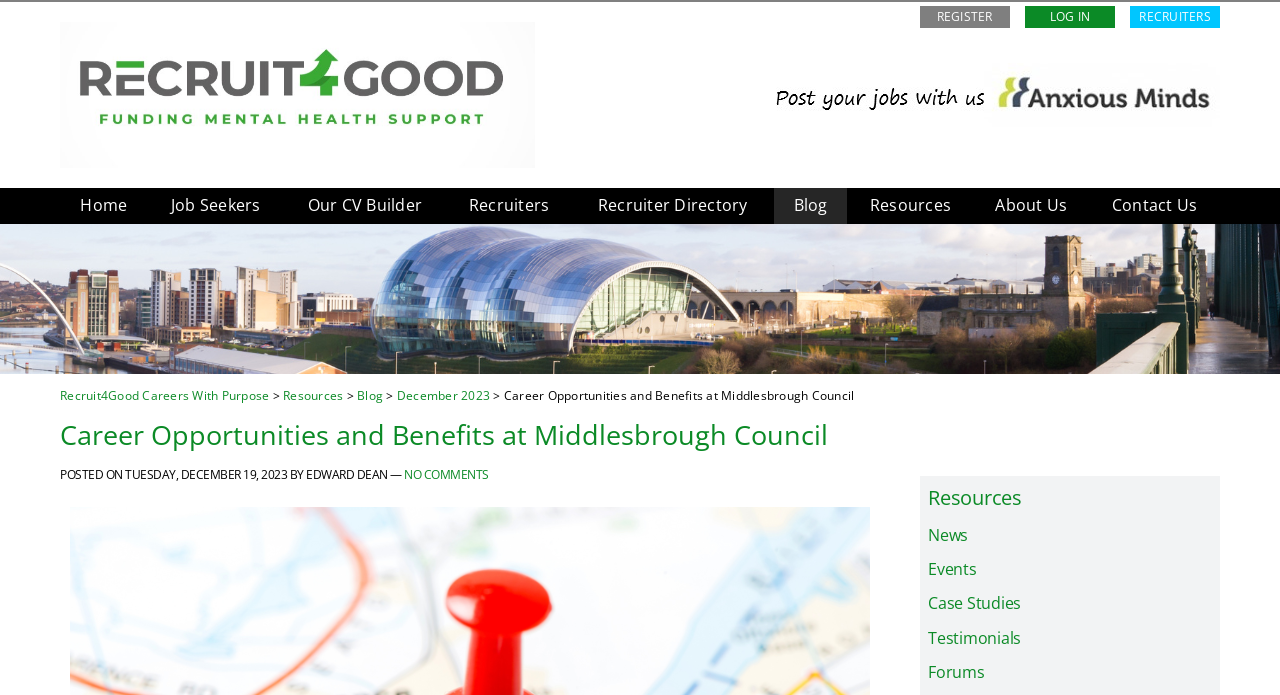Kindly determine the bounding box coordinates for the area that needs to be clicked to execute this instruction: "Click on the 'Recruit 4 Good North East Jobs' link".

[0.047, 0.032, 0.418, 0.242]